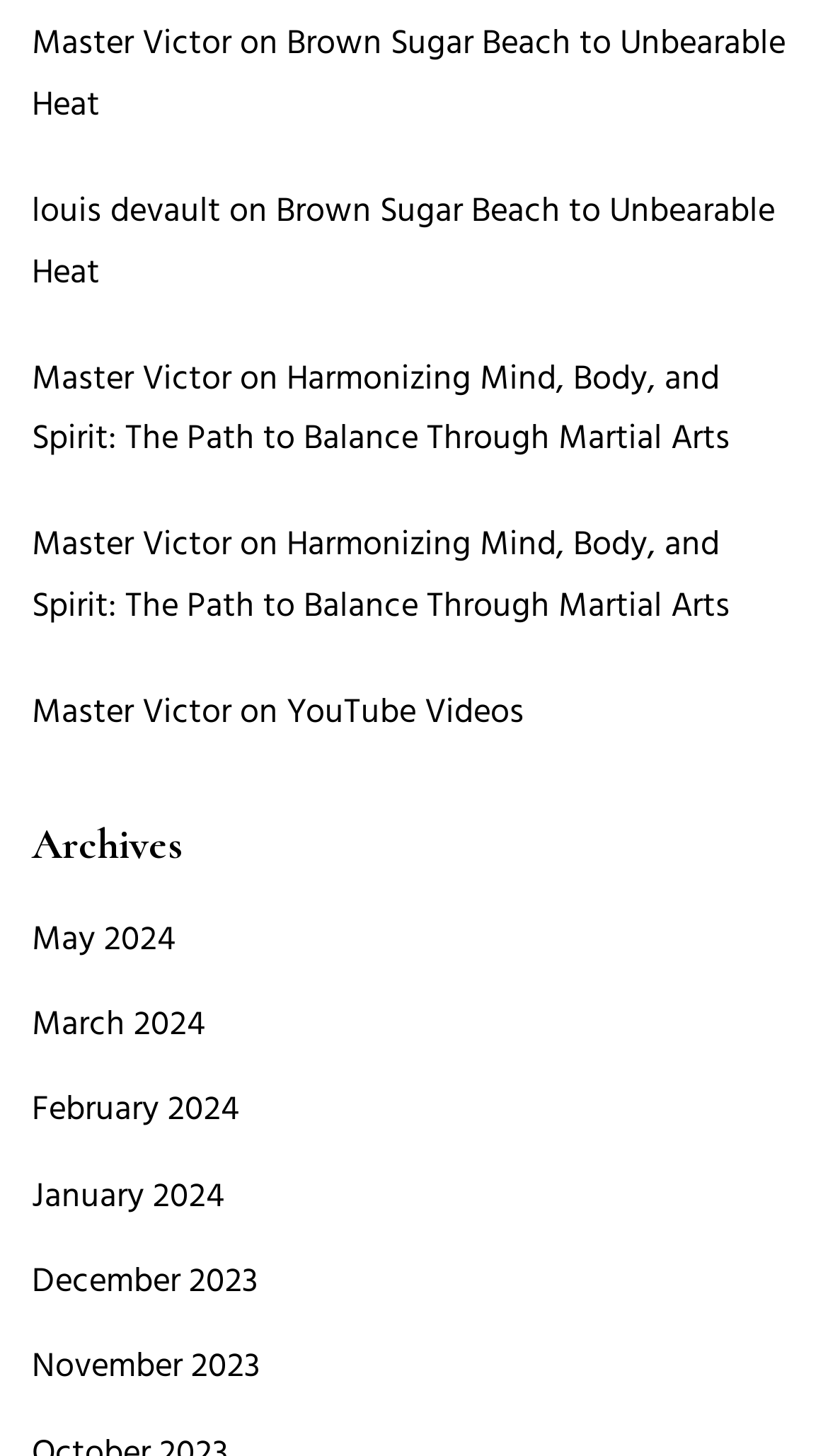Answer the following inquiry with a single word or phrase:
What is the title of the first article?

Brown Sugar Beach to Unbearable Heat